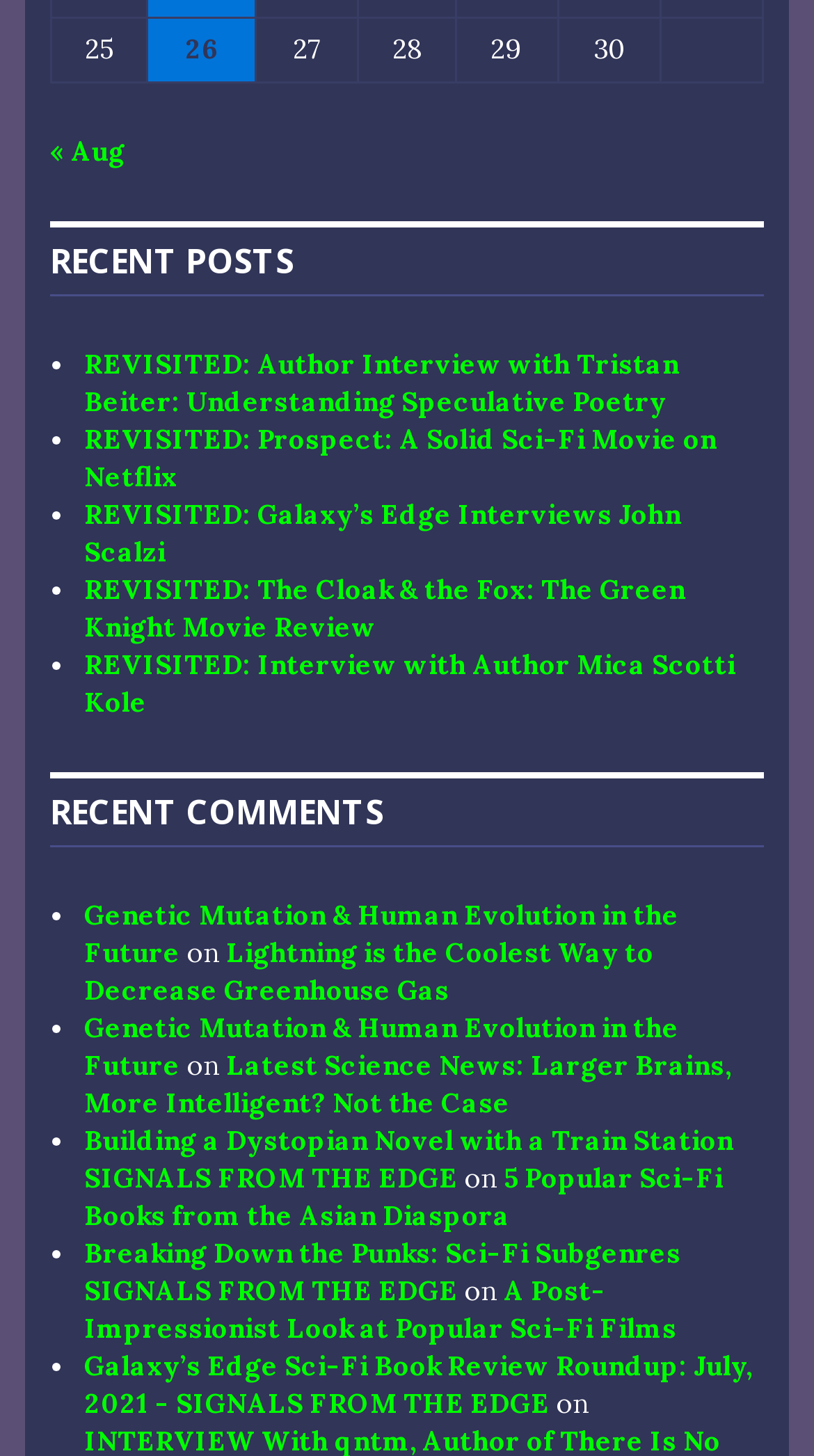Please provide a comprehensive response to the question below by analyzing the image: 
What is the date of the posts published?

I found the date of the posts published by looking at the gridcell element [1321] gridcell 'Posts published on September 26, 2023', which contains the date information.